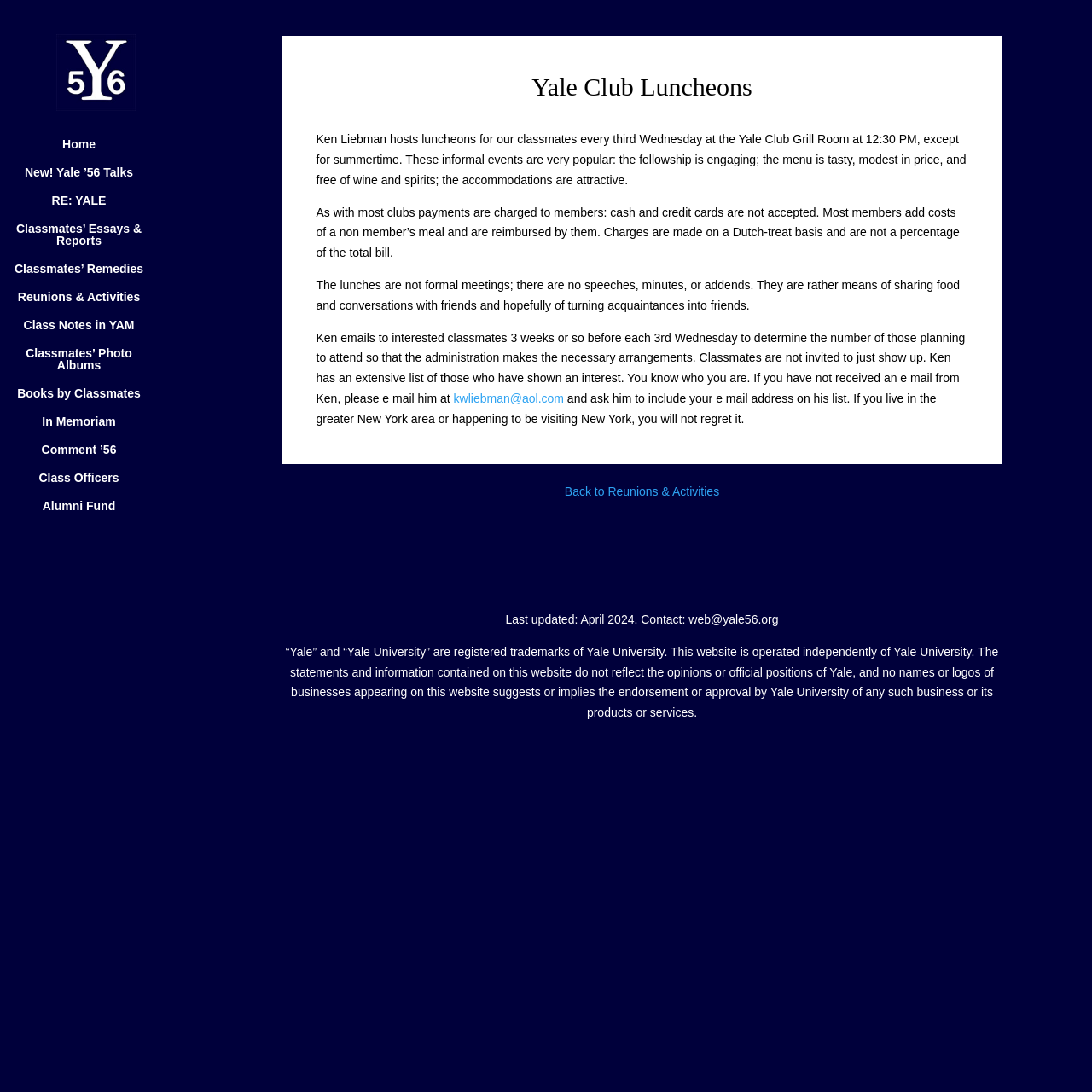Identify the bounding box coordinates necessary to click and complete the given instruction: "Read recent post about Granny: Chapter Two".

None